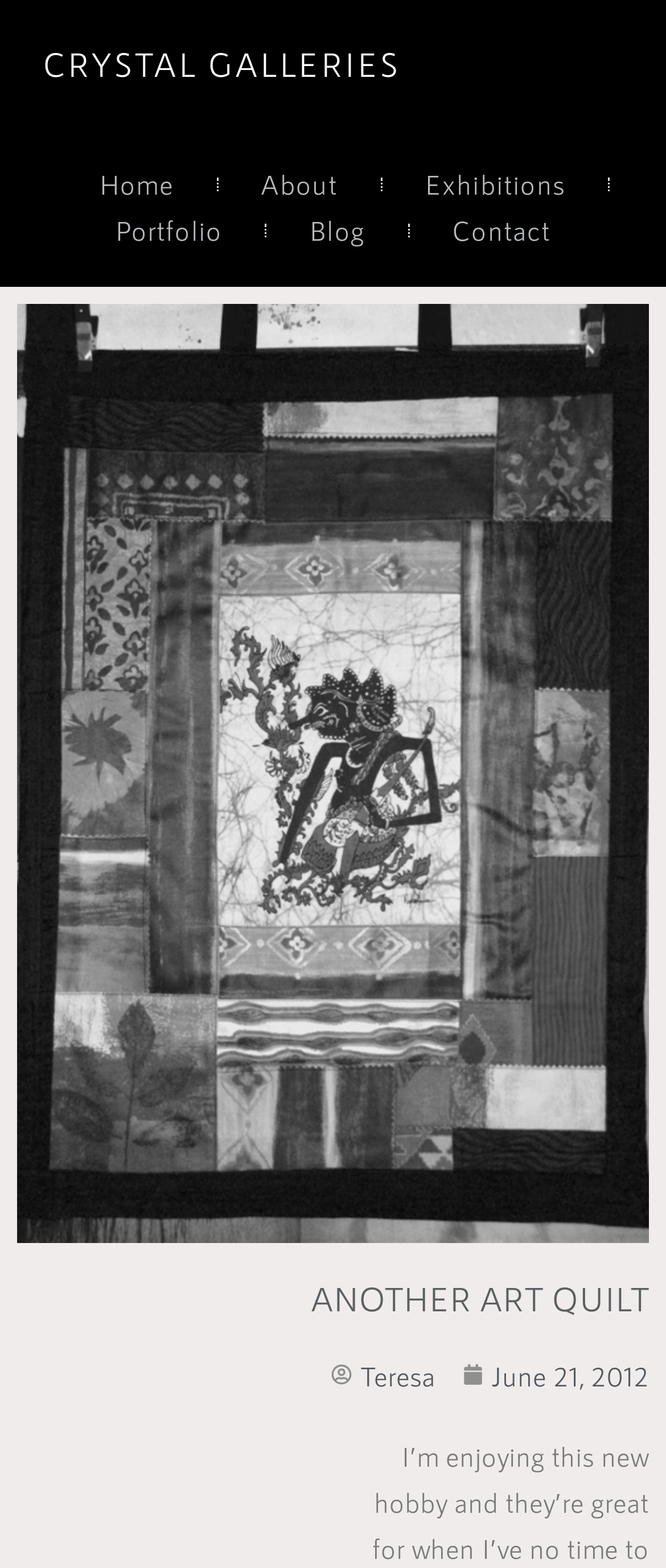Can you specify the bounding box coordinates for the region that should be clicked to fulfill this instruction: "view Teresa's portfolio".

[0.497, 0.862, 0.654, 0.892]